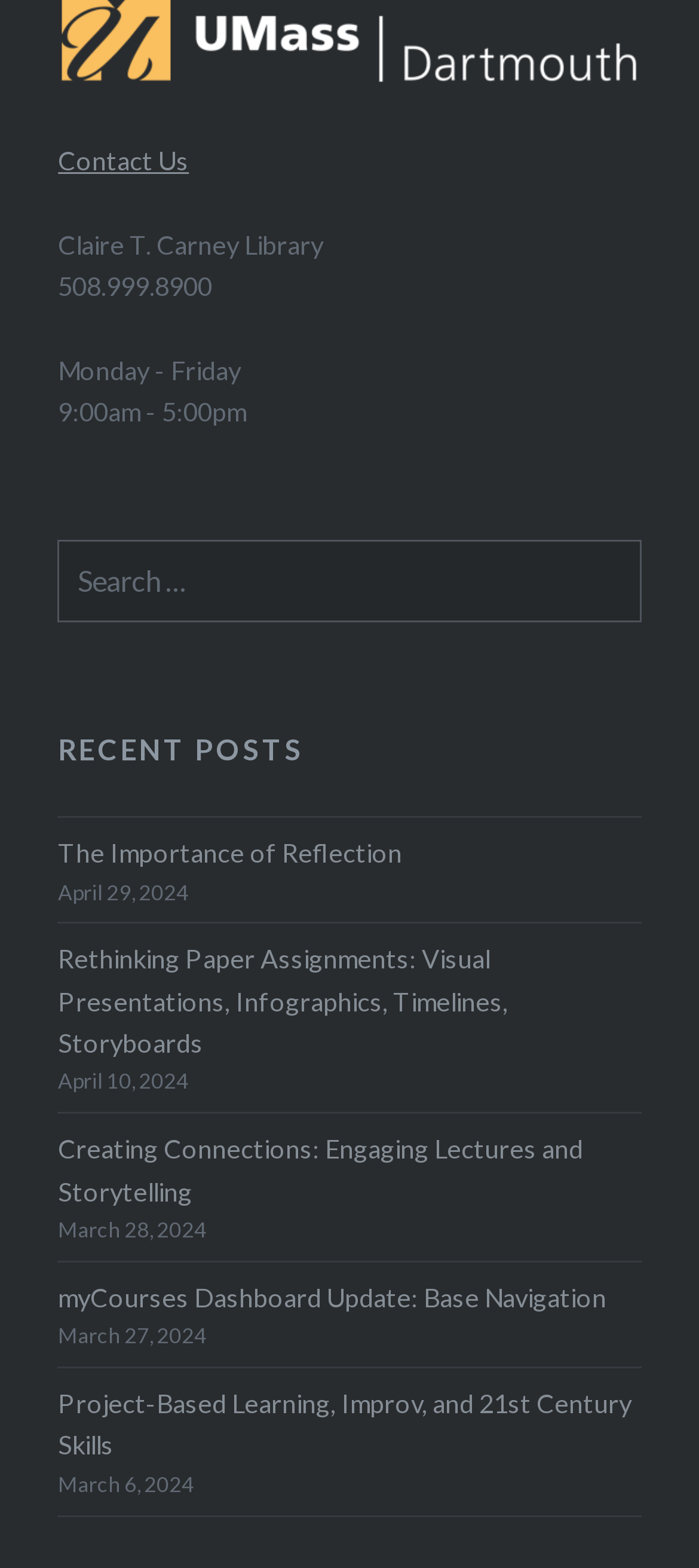Locate the UI element described by Contact Us in the provided webpage screenshot. Return the bounding box coordinates in the format (top-left x, top-left y, bottom-right x, bottom-right y), ensuring all values are between 0 and 1.

[0.083, 0.093, 0.27, 0.112]